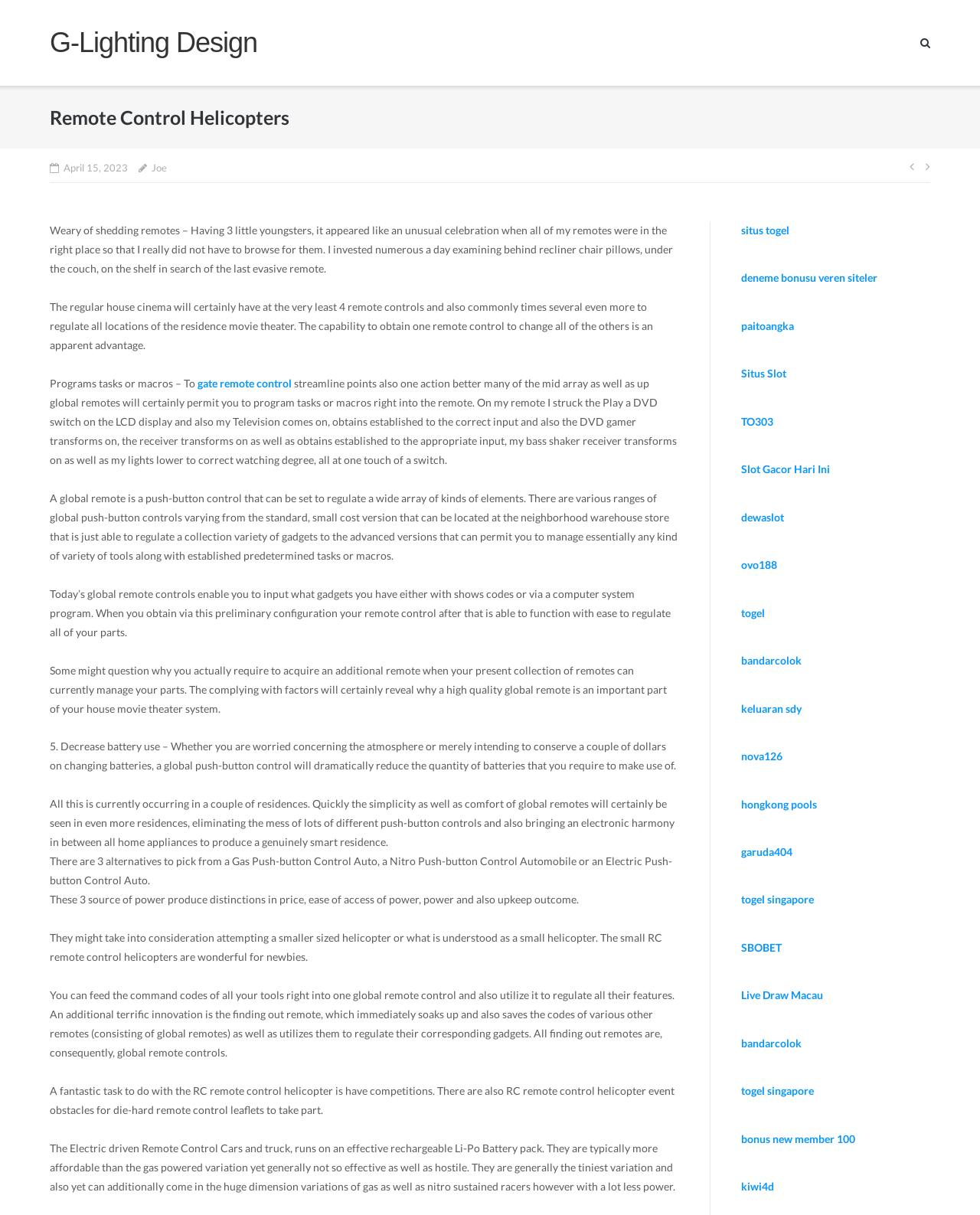Answer the question in one word or a short phrase:
What are the three alternatives to pick from in remote control cars?

Gas, Nitro, Electric